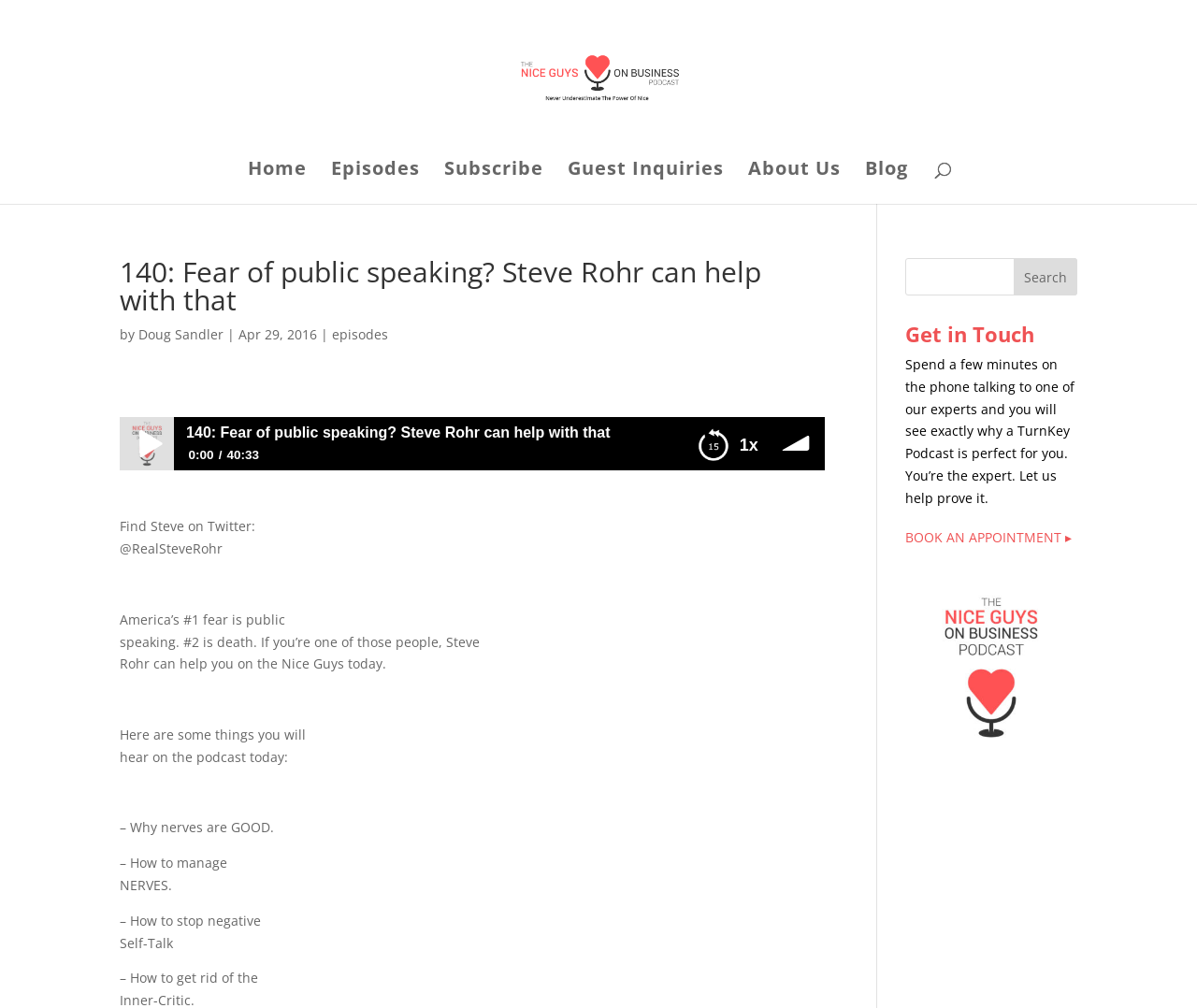Please identify the bounding box coordinates for the region that you need to click to follow this instruction: "Click the 'Home' link".

[0.207, 0.16, 0.256, 0.202]